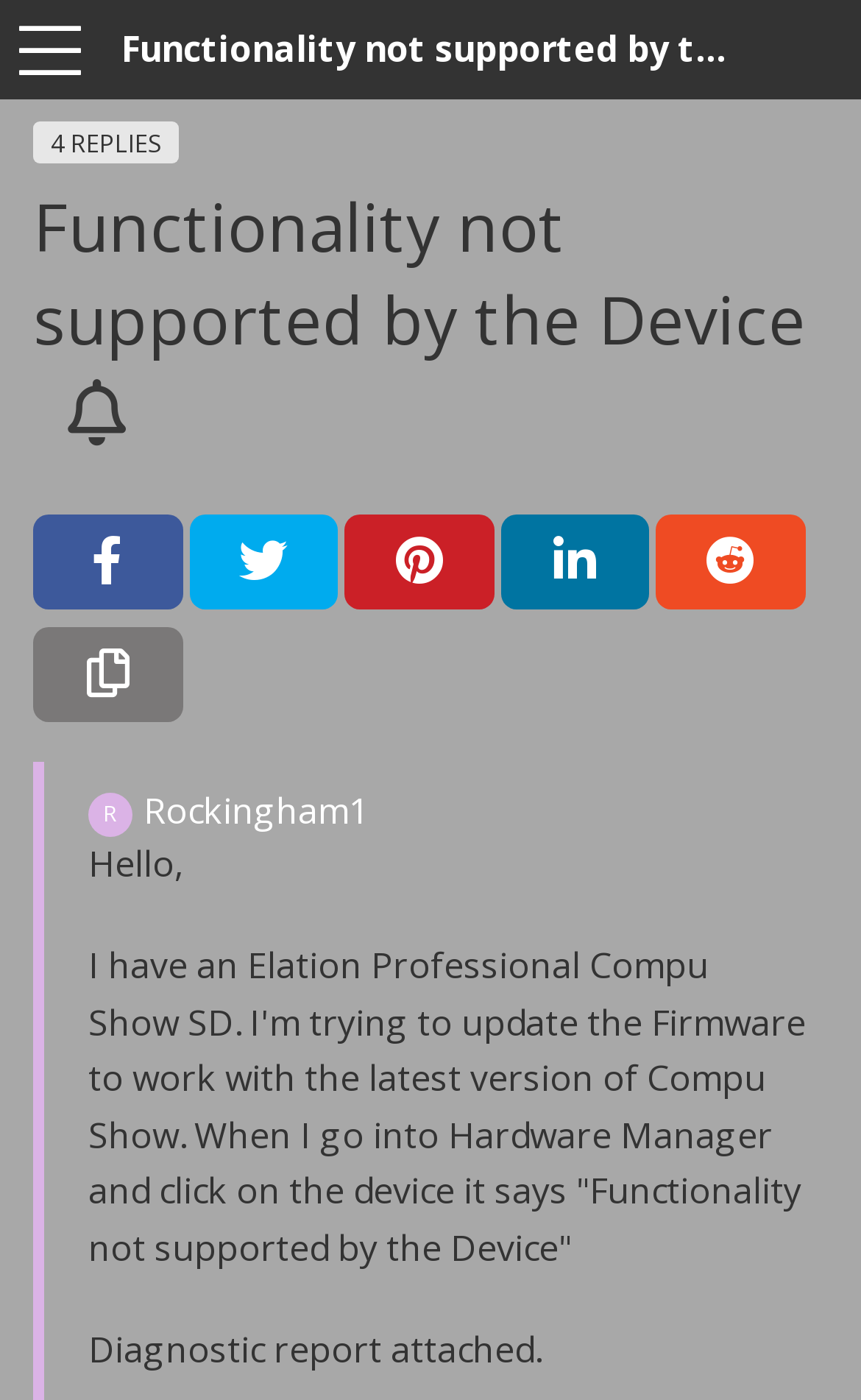Your task is to extract the text of the main heading from the webpage.

Functionality not supported by the Device | ADJ Forums